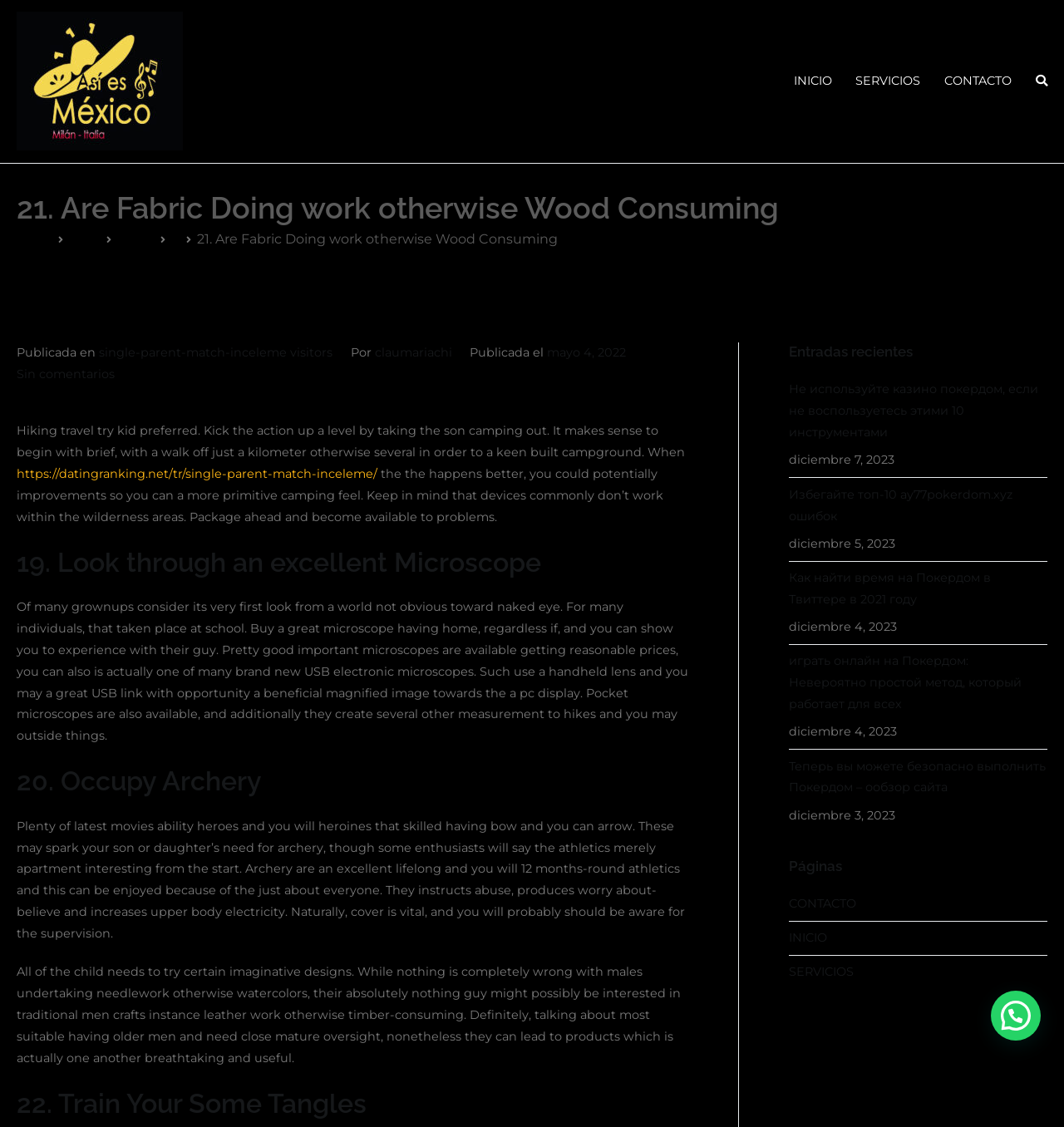Could you provide the bounding box coordinates for the portion of the screen to click to complete this instruction: "Visit the 'INICIO' page"?

[0.746, 0.063, 0.782, 0.082]